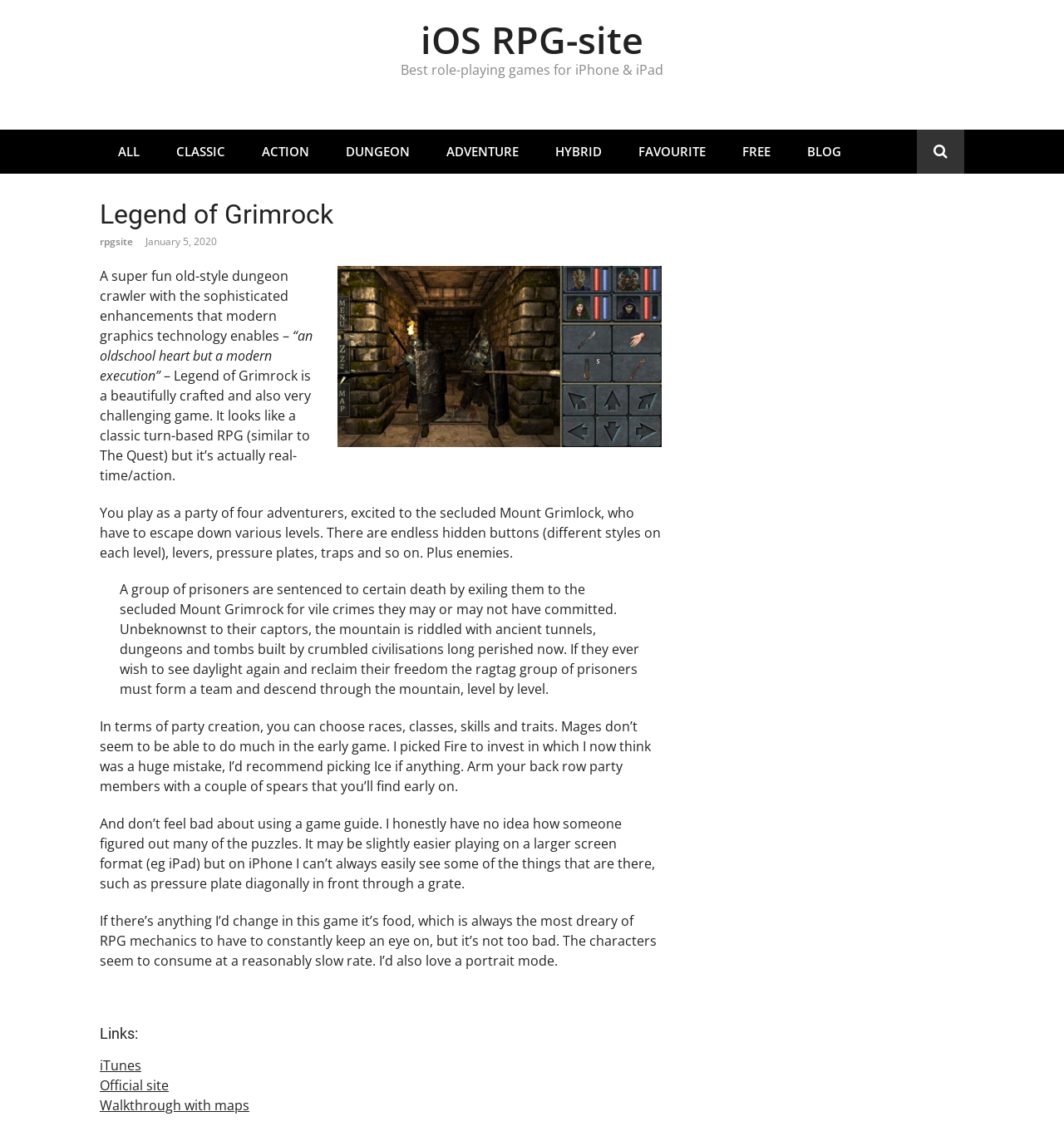What type of game is Legend of Grimrock?
Please provide a comprehensive answer based on the contents of the image.

Based on the webpage content, it is clear that Legend of Grimrock is a role-playing game (RPG) as it is described as a 'super fun old-style dungeon crawler' and has features such as party creation, character classes, and skills.